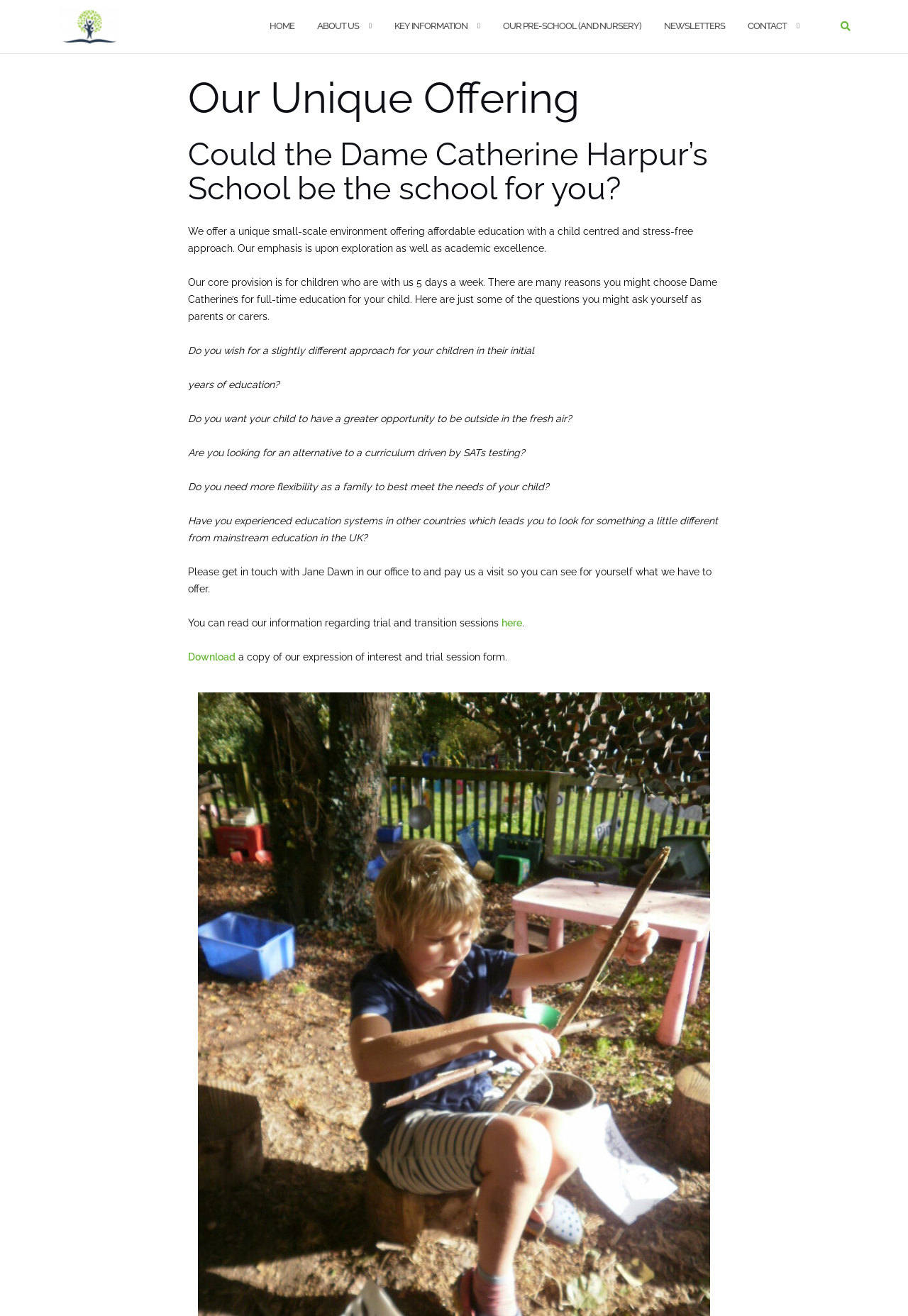How many links are in the top navigation menu?
Deliver a detailed and extensive answer to the question.

I counted the number of link elements in the top navigation menu, which are 'HOME', 'ABOUT US', 'KEY INFORMATION', 'OUR PRE-SCHOOL (AND NURSERY)', 'NEWSLETTERS', and 'CONTACT', resulting in a total of 6 links.